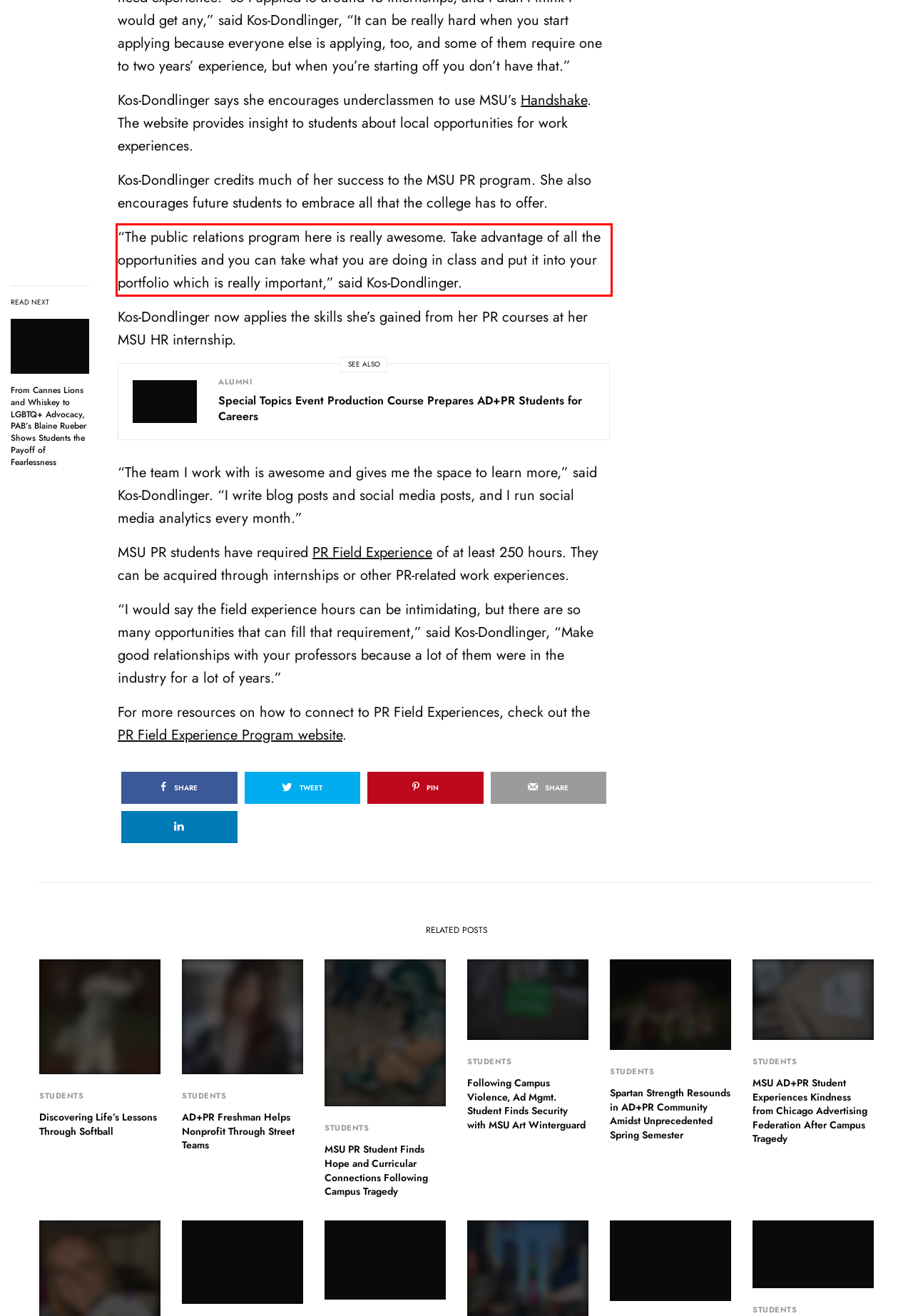Please recognize and transcribe the text located inside the red bounding box in the webpage image.

“The public relations program here is really awesome. Take advantage of all the opportunities and you can take what you are doing in class and put it into your portfolio which is really important,” said Kos-Dondlinger.